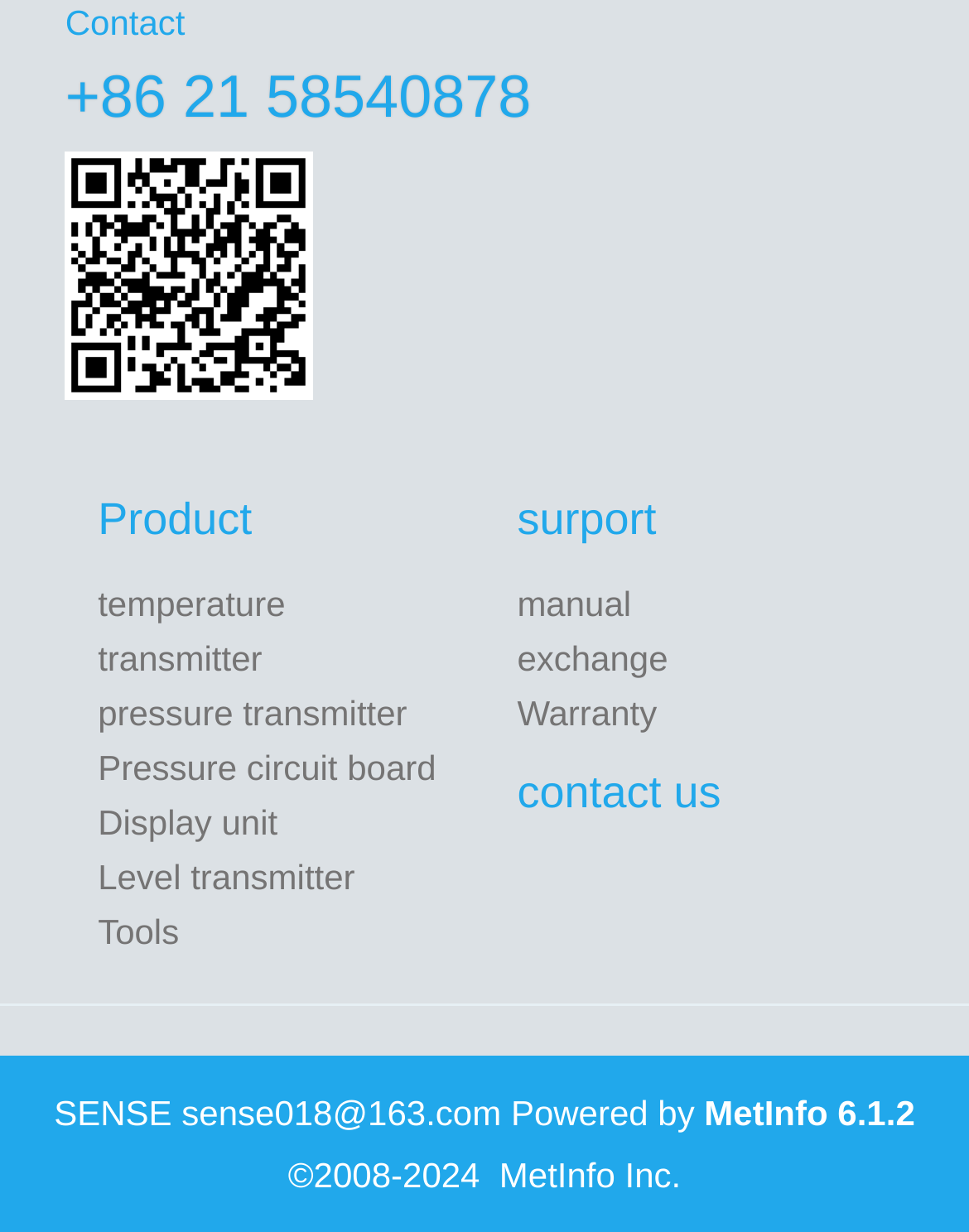Specify the bounding box coordinates of the area to click in order to execute this command: 'Click on Product'. The coordinates should consist of four float numbers ranging from 0 to 1, and should be formatted as [left, top, right, bottom].

[0.101, 0.401, 0.466, 0.445]